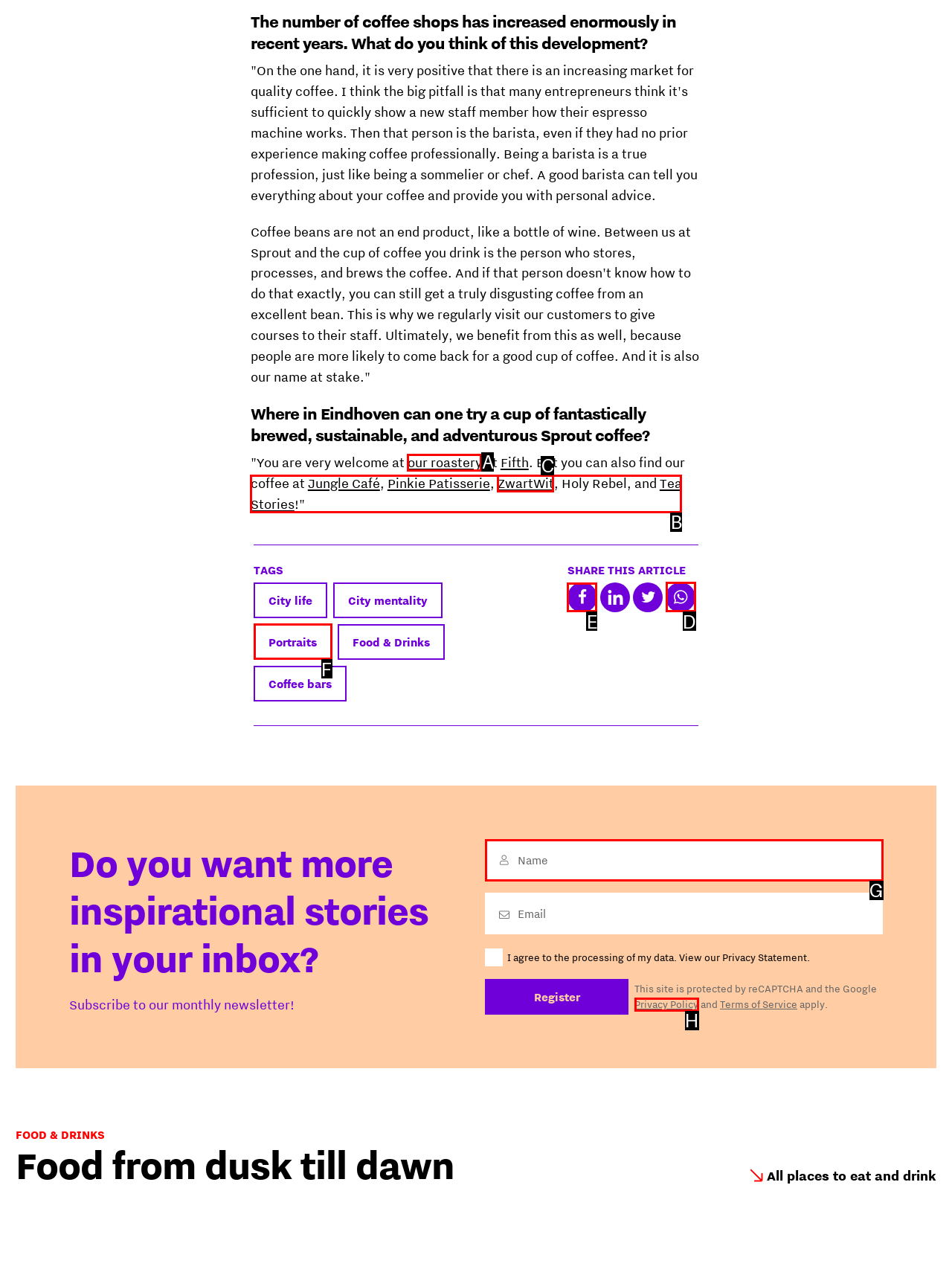Tell me which one HTML element I should click to complete the following task: Click the 'Share this article to Facebook' link Answer with the option's letter from the given choices directly.

E